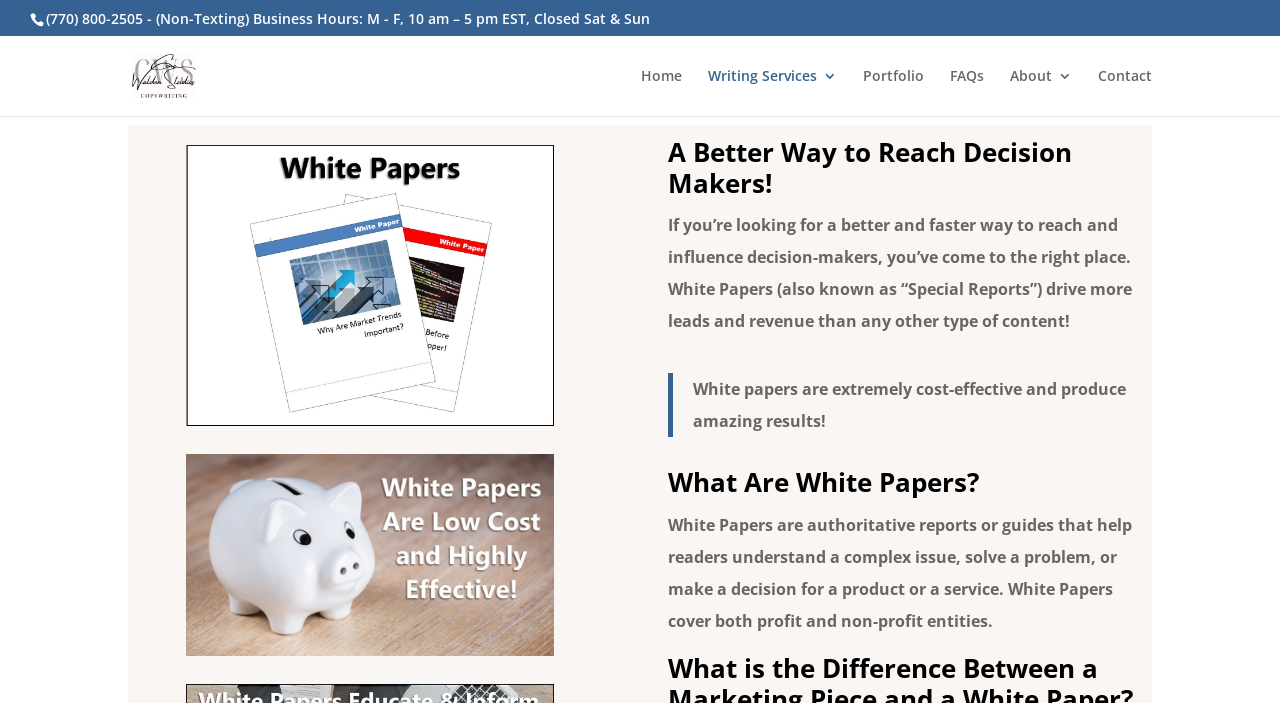Locate the bounding box coordinates of the element that should be clicked to execute the following instruction: "Learn about Writing Services".

[0.553, 0.098, 0.654, 0.165]